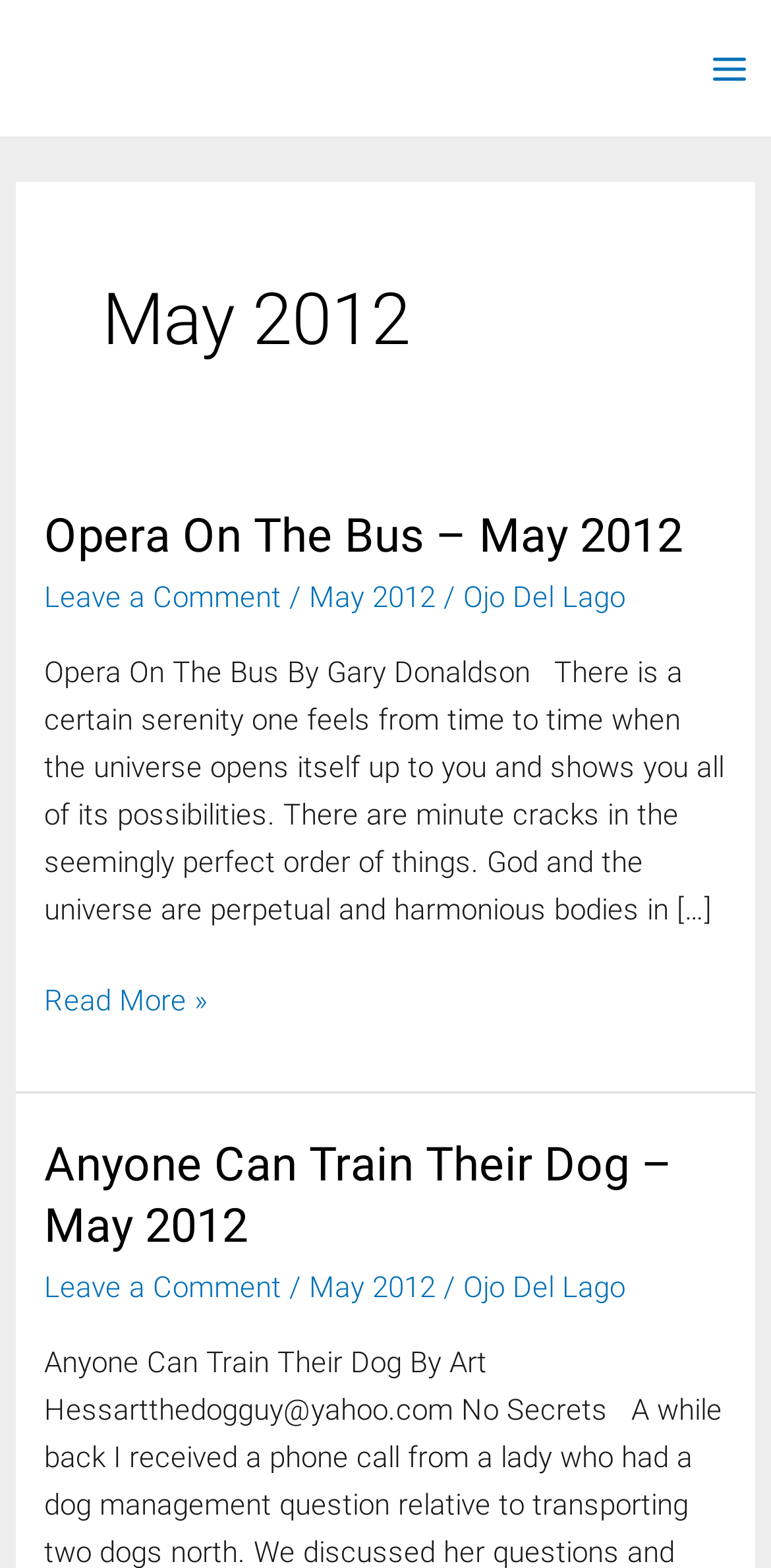Respond to the question below with a single word or phrase:
What is the main topic of the article?

Opera On The Bus